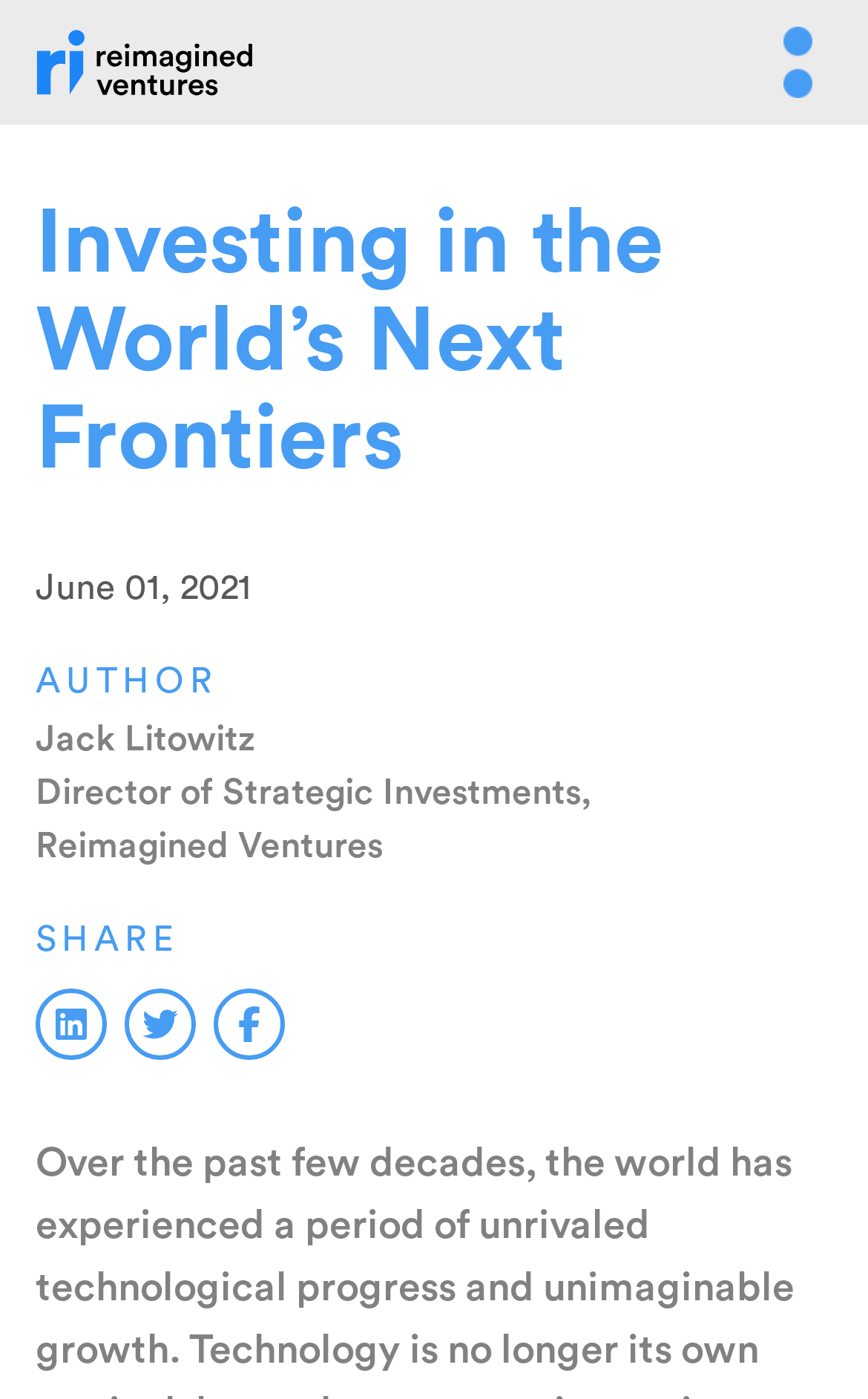Respond with a single word or short phrase to the following question: 
What is the date of the article?

June 01, 2021